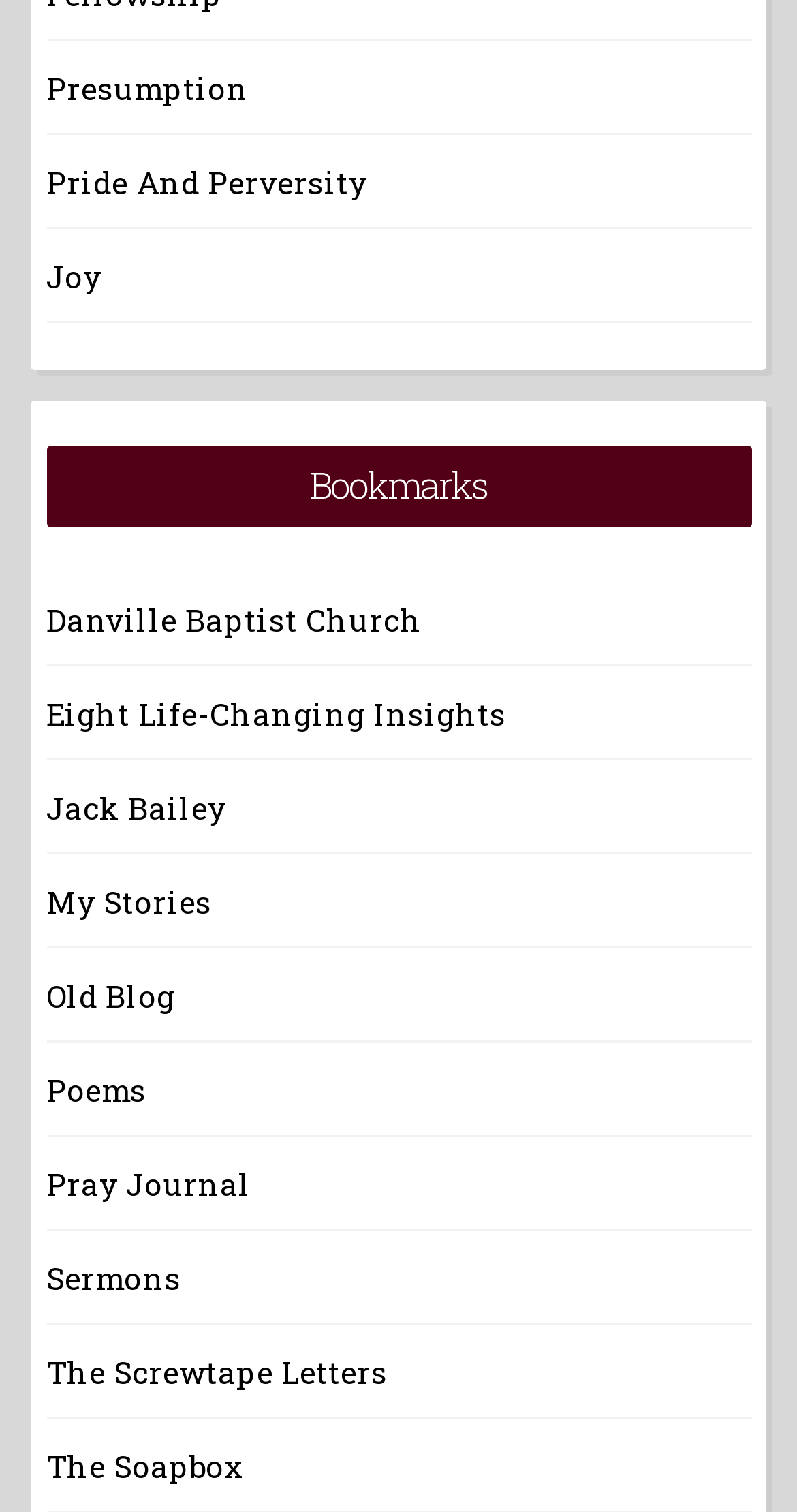Identify the bounding box coordinates of the part that should be clicked to carry out this instruction: "go to the Danville Baptist Church website".

[0.058, 0.396, 0.529, 0.423]